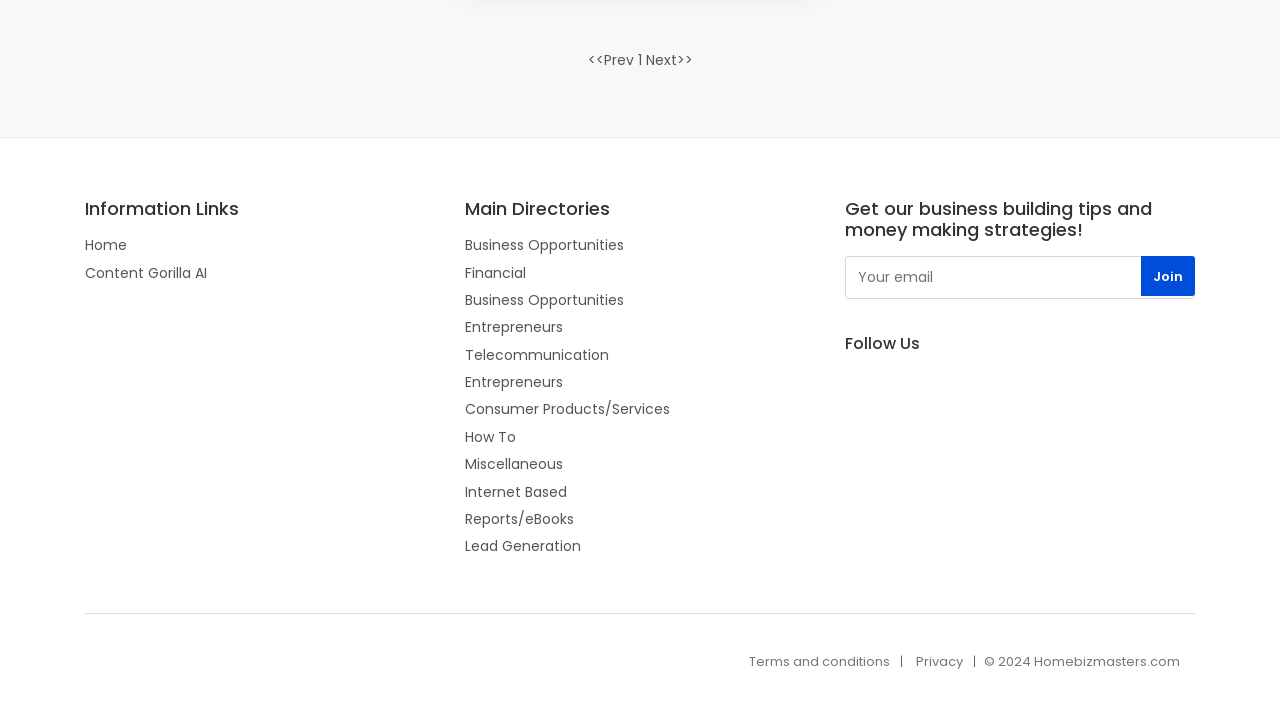Given the description of the UI element: "Main Directories", predict the bounding box coordinates in the form of [left, top, right, bottom], with each value being a float between 0 and 1.

[0.363, 0.277, 0.637, 0.307]